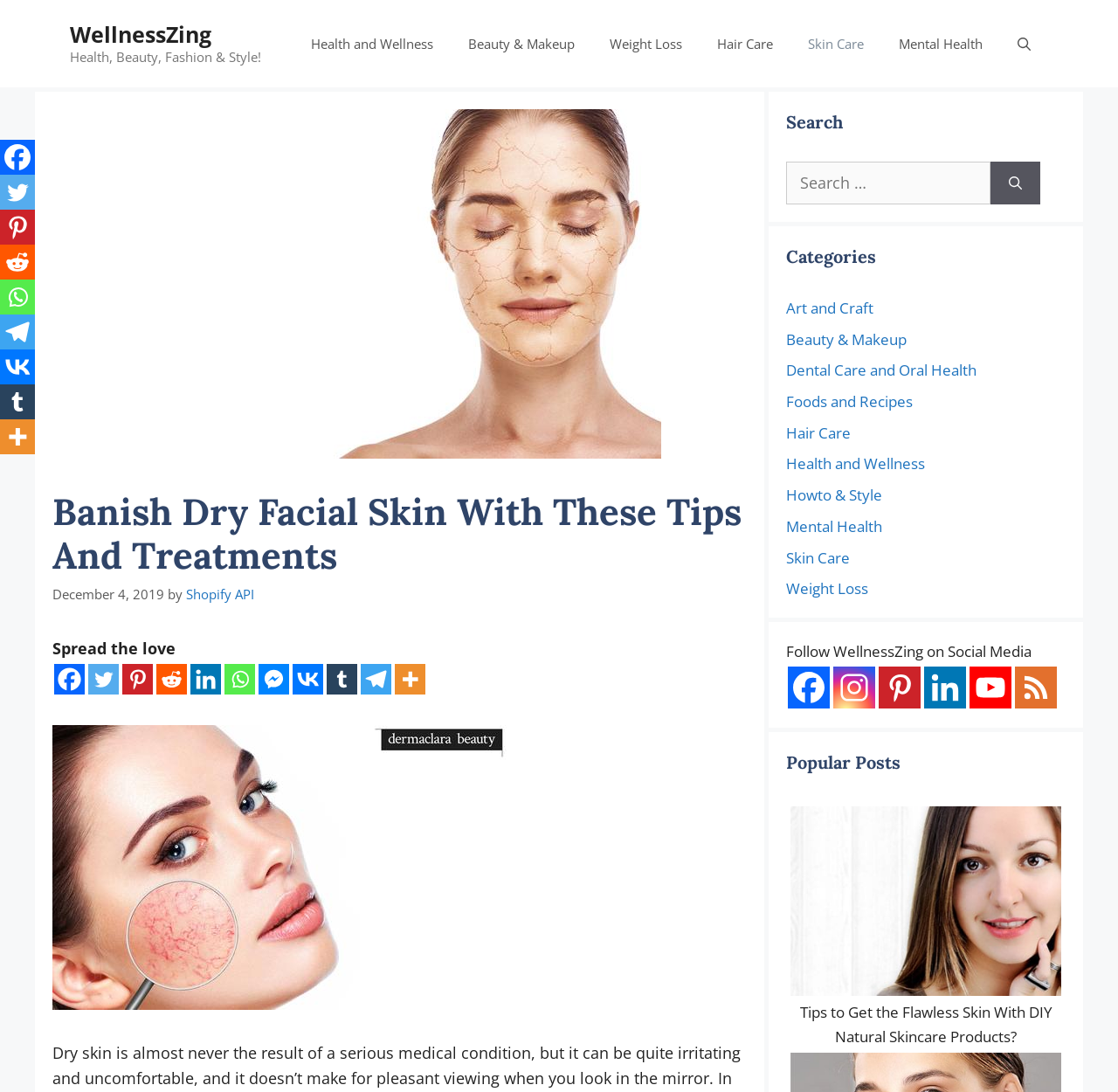Determine the bounding box coordinates of the clickable region to carry out the instruction: "Click on the 'Popular Posts' section".

[0.703, 0.686, 0.953, 0.71]